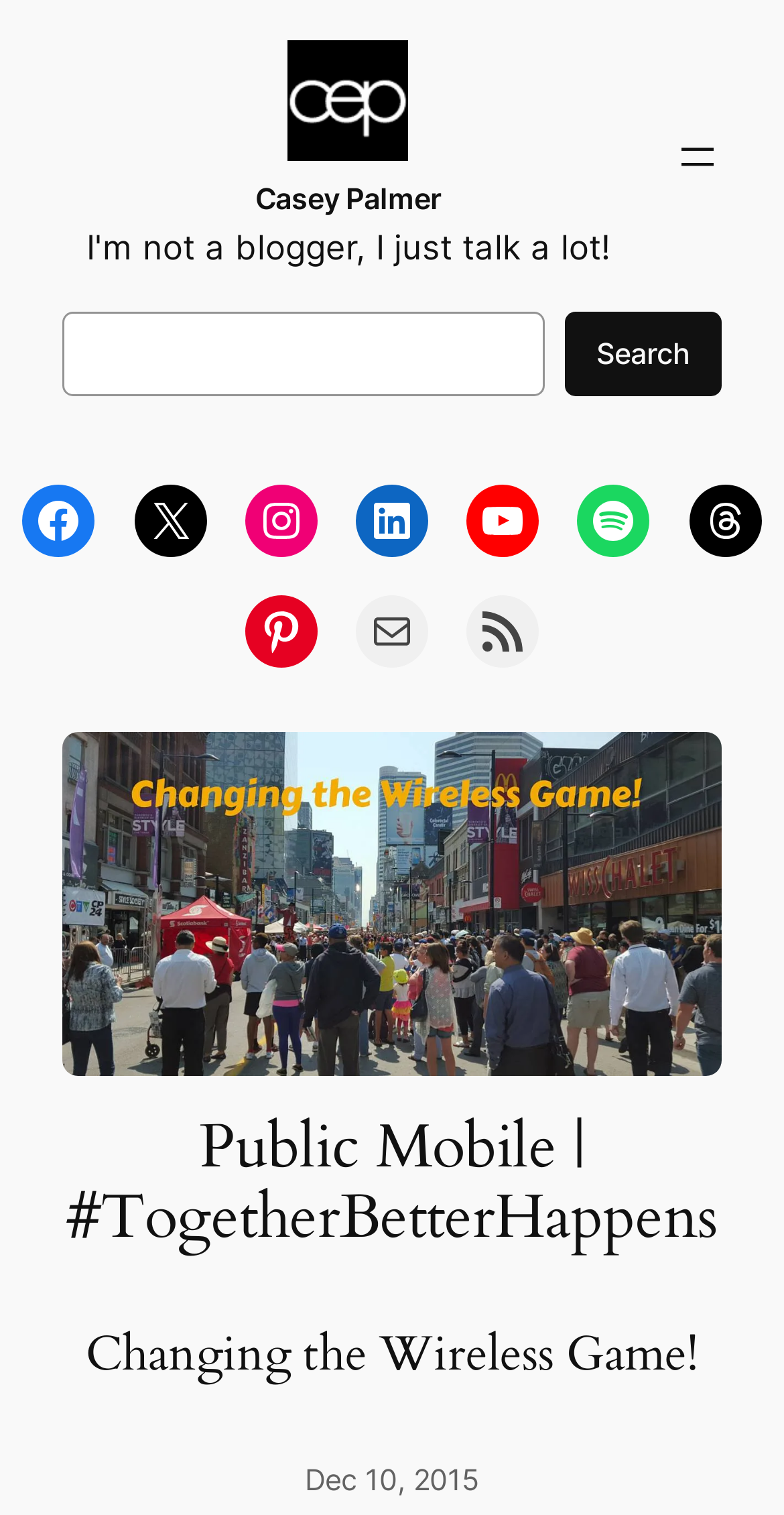What is the text on the search button?
Look at the screenshot and provide an in-depth answer.

I looked at the button element with the description 'Search' and found that the text on the search button is 'Search'.